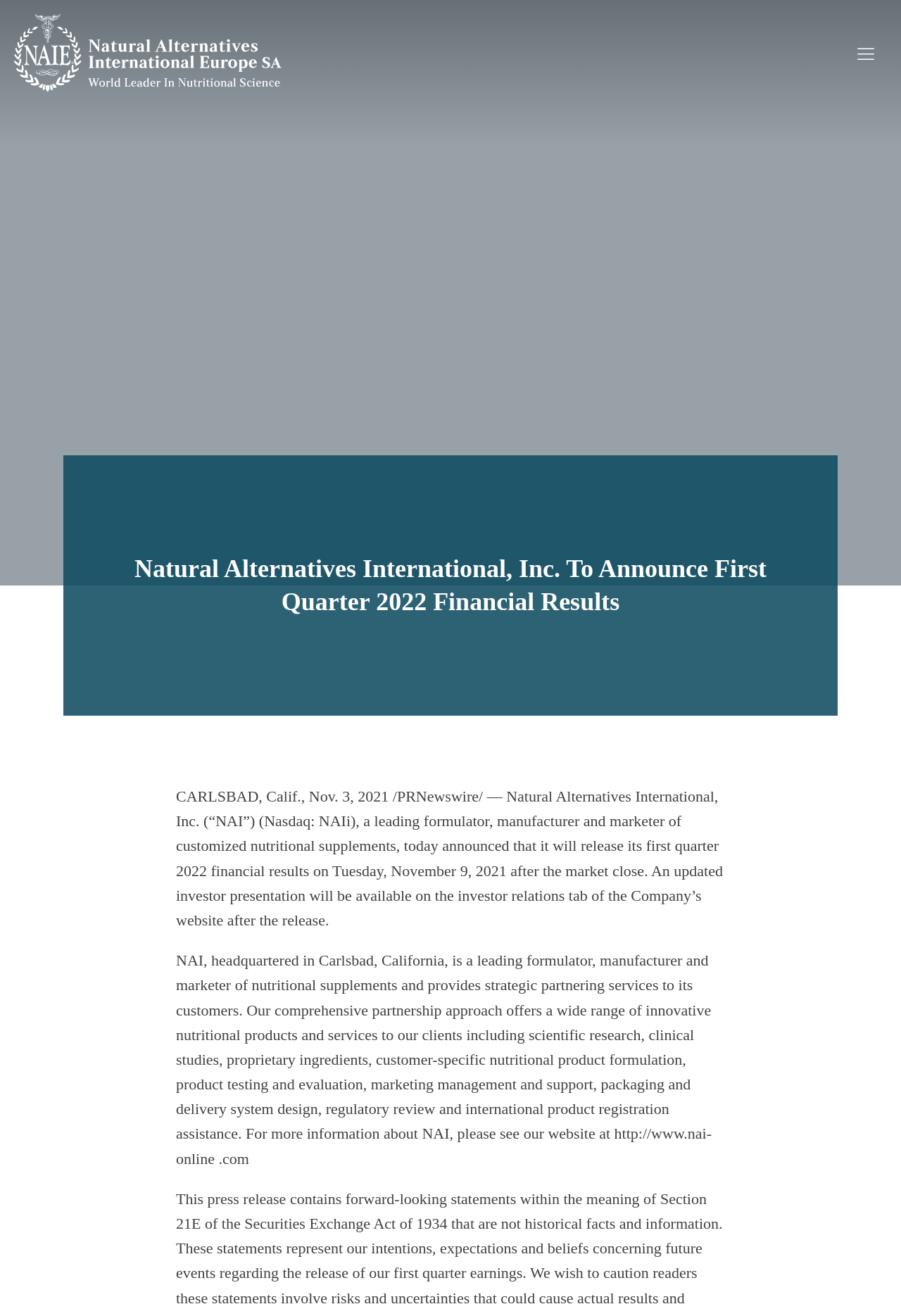Please extract and provide the main headline of the webpage.

Natural Alternatives International, Inc. To Announce First Quarter 2022 Financial Results